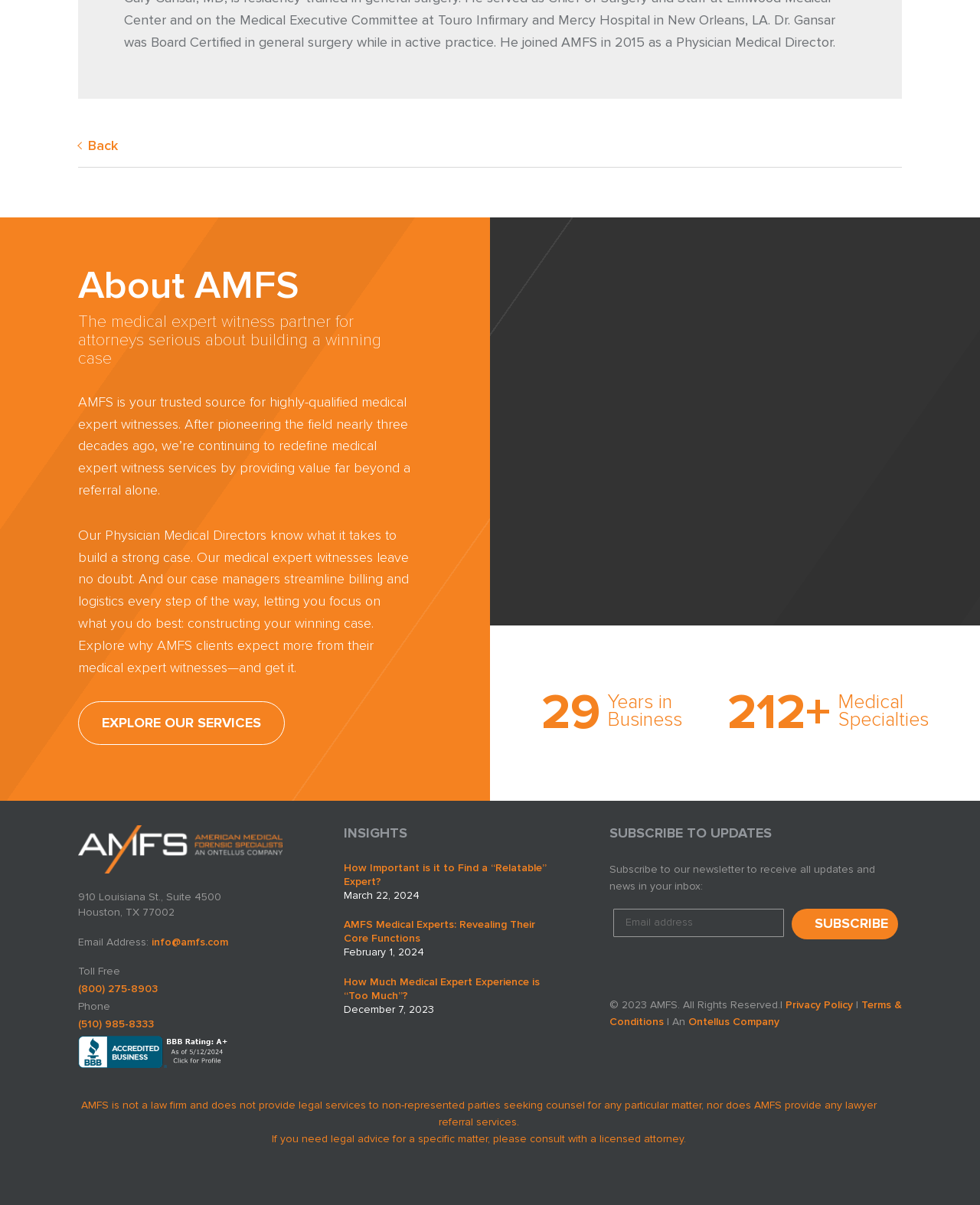From the screenshot, find the bounding box of the UI element matching this description: "Terms & Conditions". Supply the bounding box coordinates in the form [left, top, right, bottom], each a float between 0 and 1.

[0.621, 0.828, 0.92, 0.853]